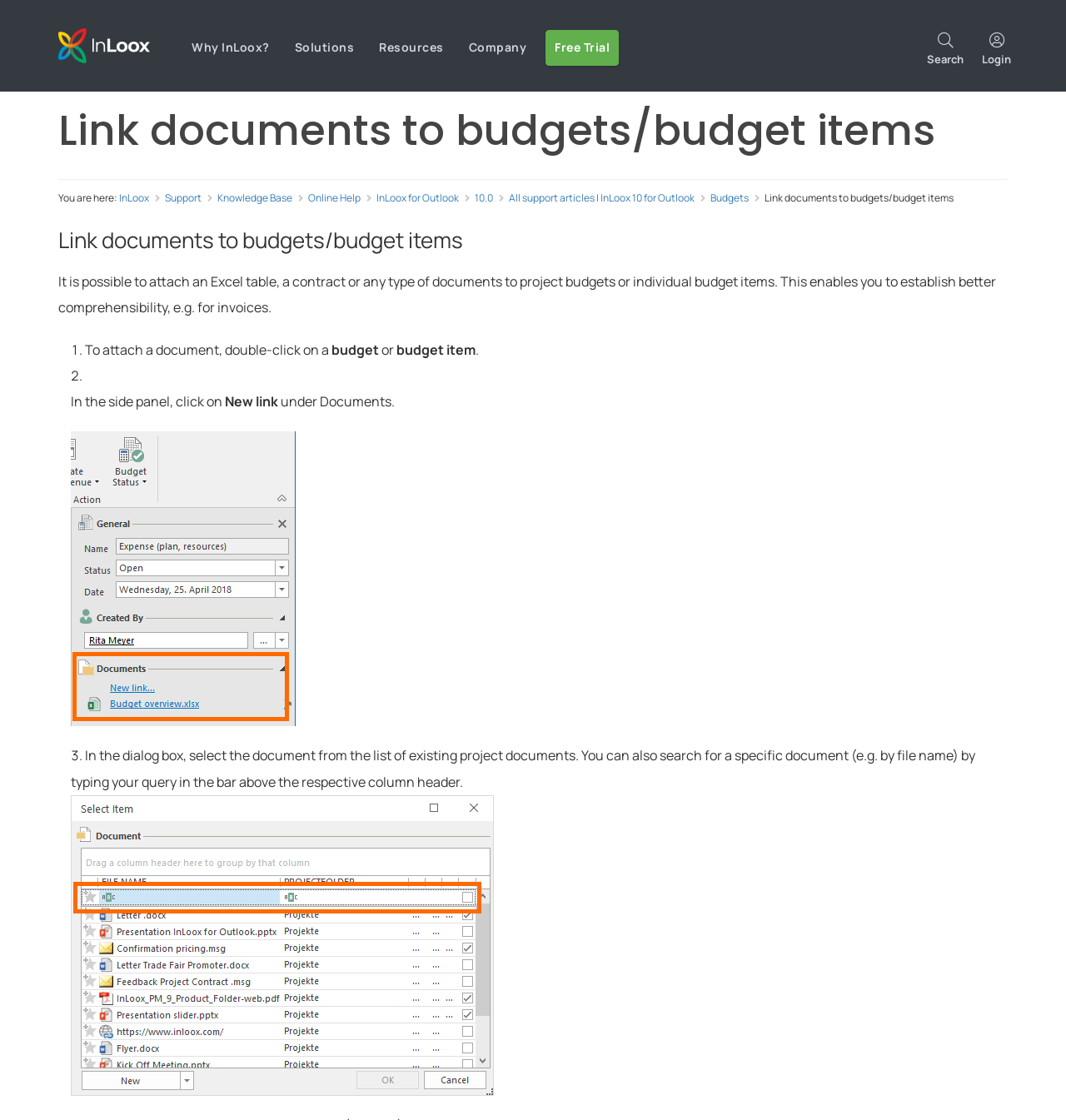Specify the bounding box coordinates of the element's area that should be clicked to execute the given instruction: "Search for a specific document". The coordinates should be four float numbers between 0 and 1, i.e., [left, top, right, bottom].

[0.861, 0.022, 0.912, 0.066]